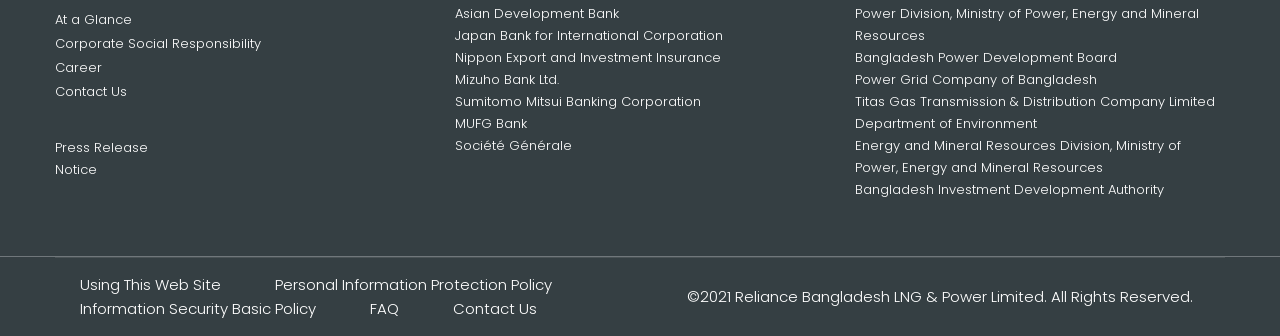Determine the bounding box coordinates for the area that should be clicked to carry out the following instruction: "Contact Us".

[0.334, 0.887, 0.439, 0.949]